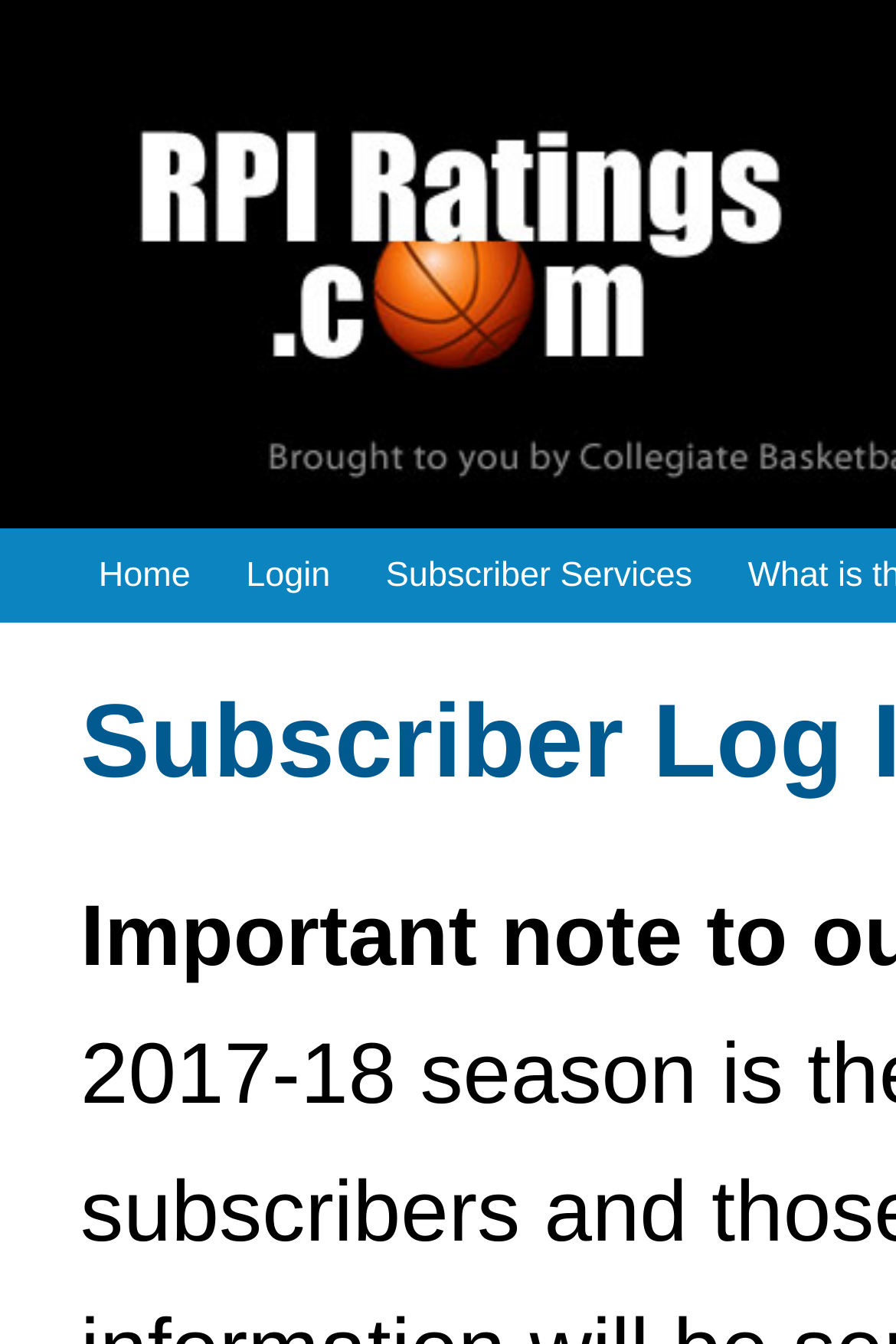Show the bounding box coordinates for the HTML element as described: "Login".

[0.249, 0.393, 0.394, 0.463]